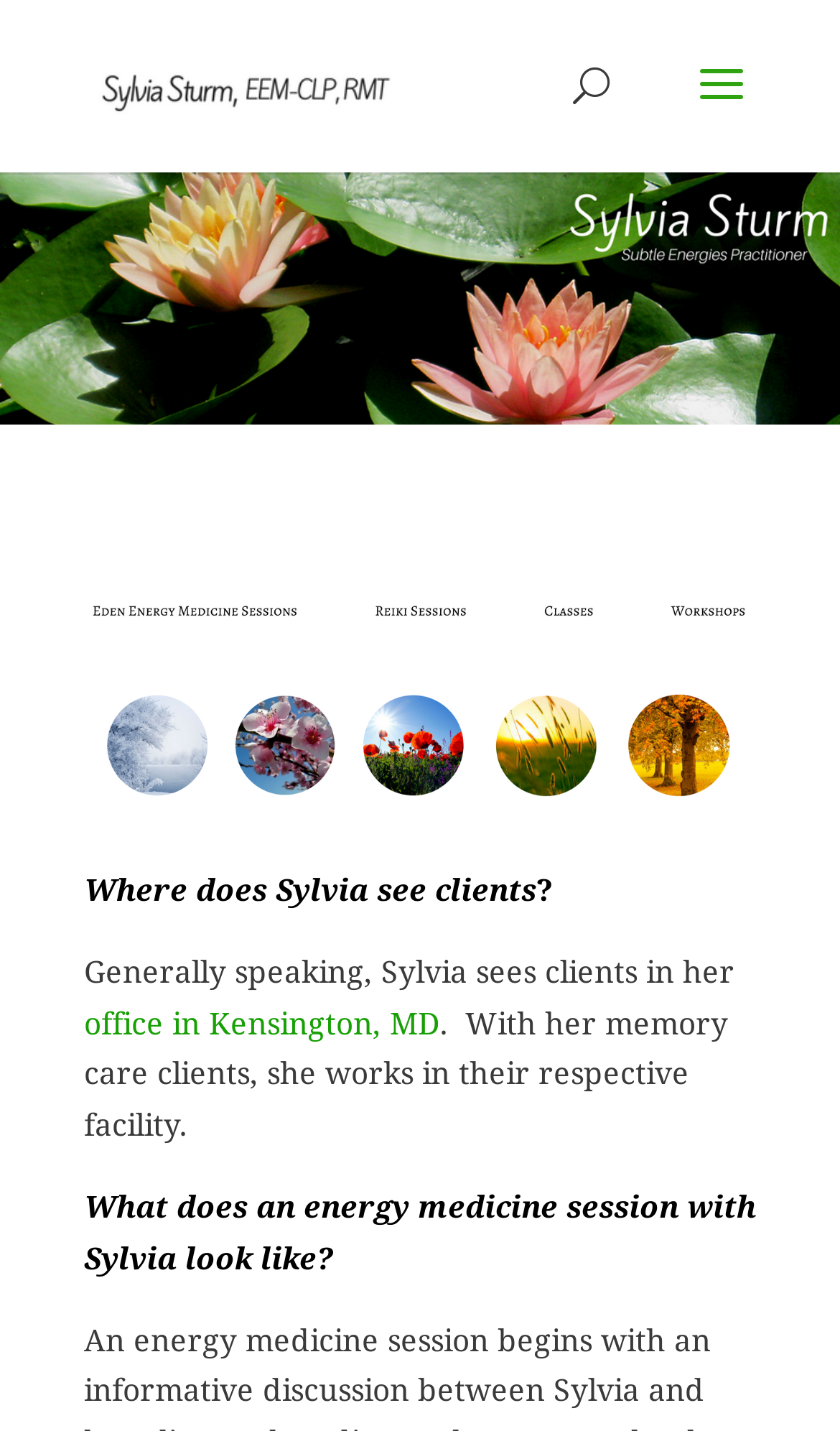Determine the bounding box coordinates for the UI element with the following description: "office in Kensington, MD". The coordinates should be four float numbers between 0 and 1, represented as [left, top, right, bottom].

[0.1, 0.703, 0.523, 0.727]